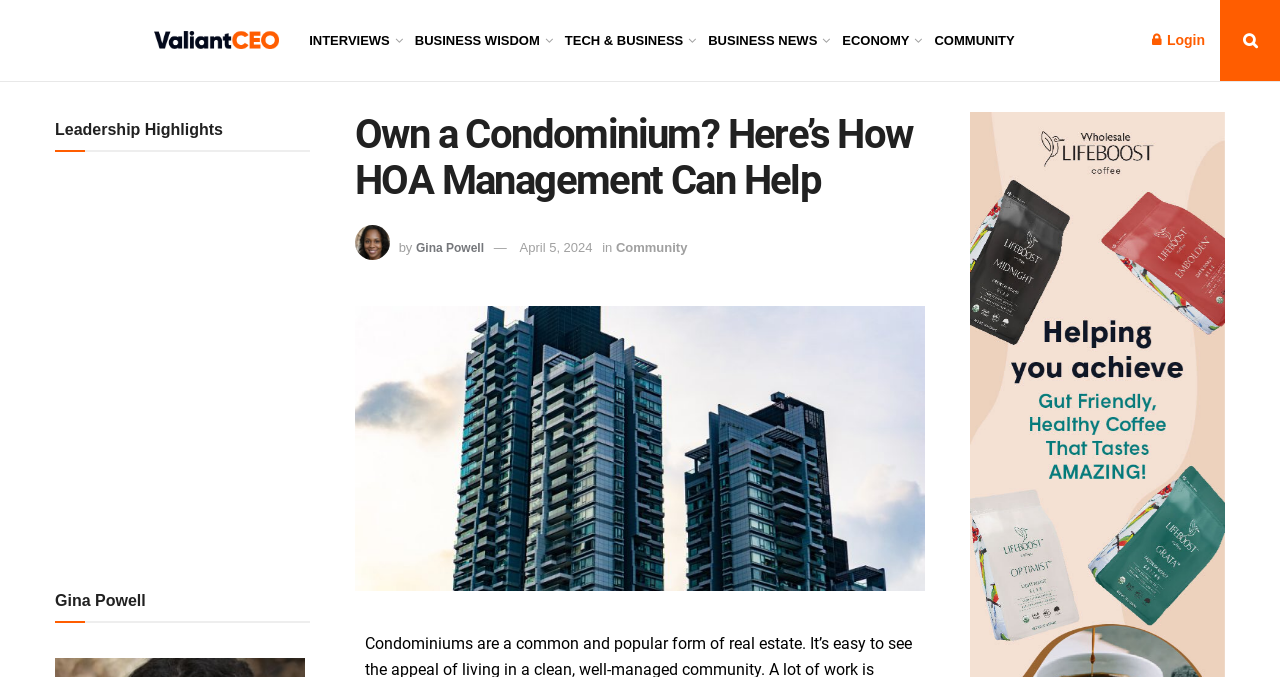Using the webpage screenshot and the element description Login, determine the bounding box coordinates. Specify the coordinates in the format (top-left x, top-left y, bottom-right x, bottom-right y) with values ranging from 0 to 1.

[0.9, 0.0, 0.941, 0.12]